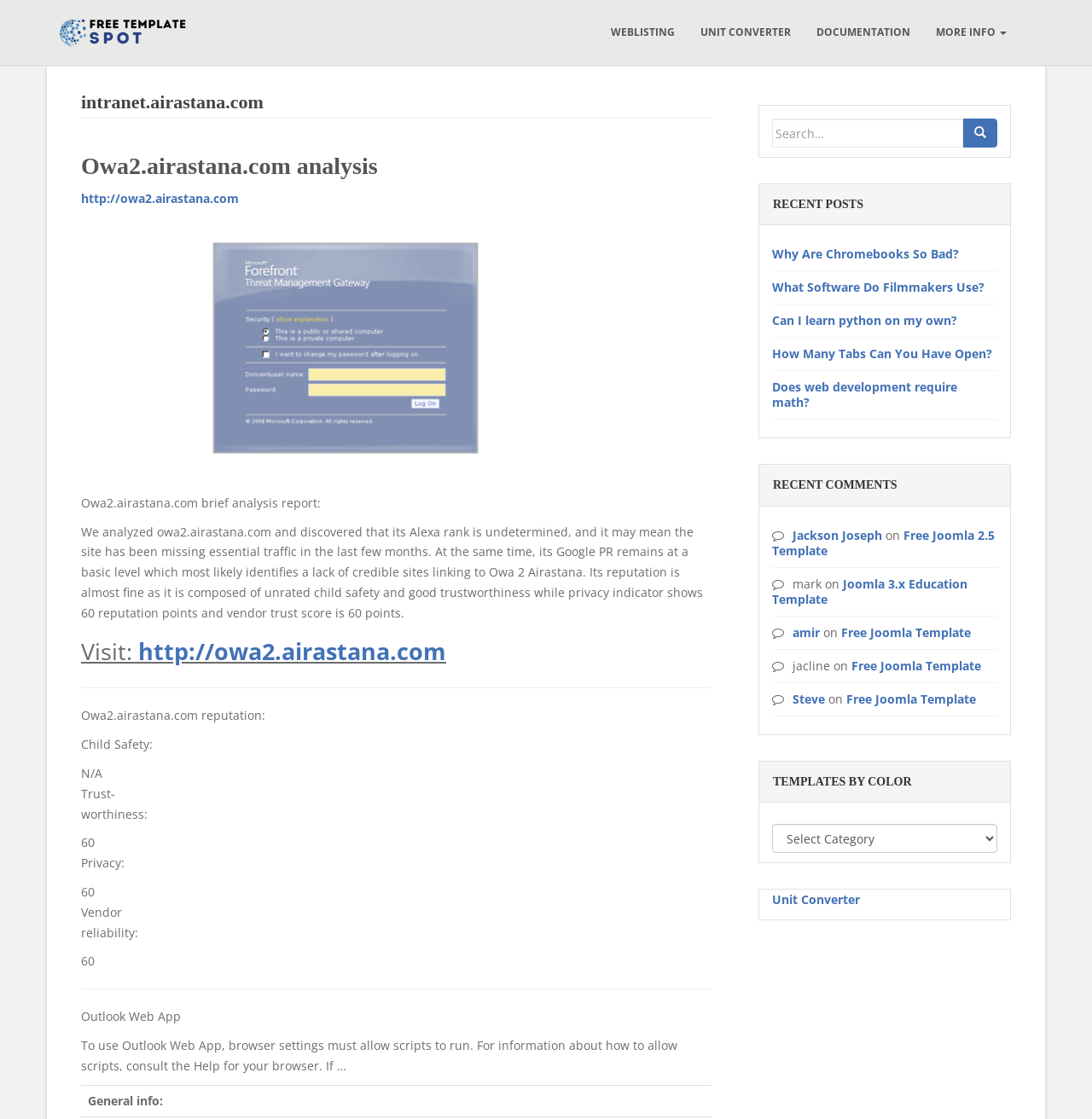What is the purpose of the search bar?
Please answer the question with a detailed and comprehensive explanation.

The search bar is located in the top right corner of the webpage, and it allows users to search for specific information or keywords, as indicated by the placeholder text 'Search for:'.